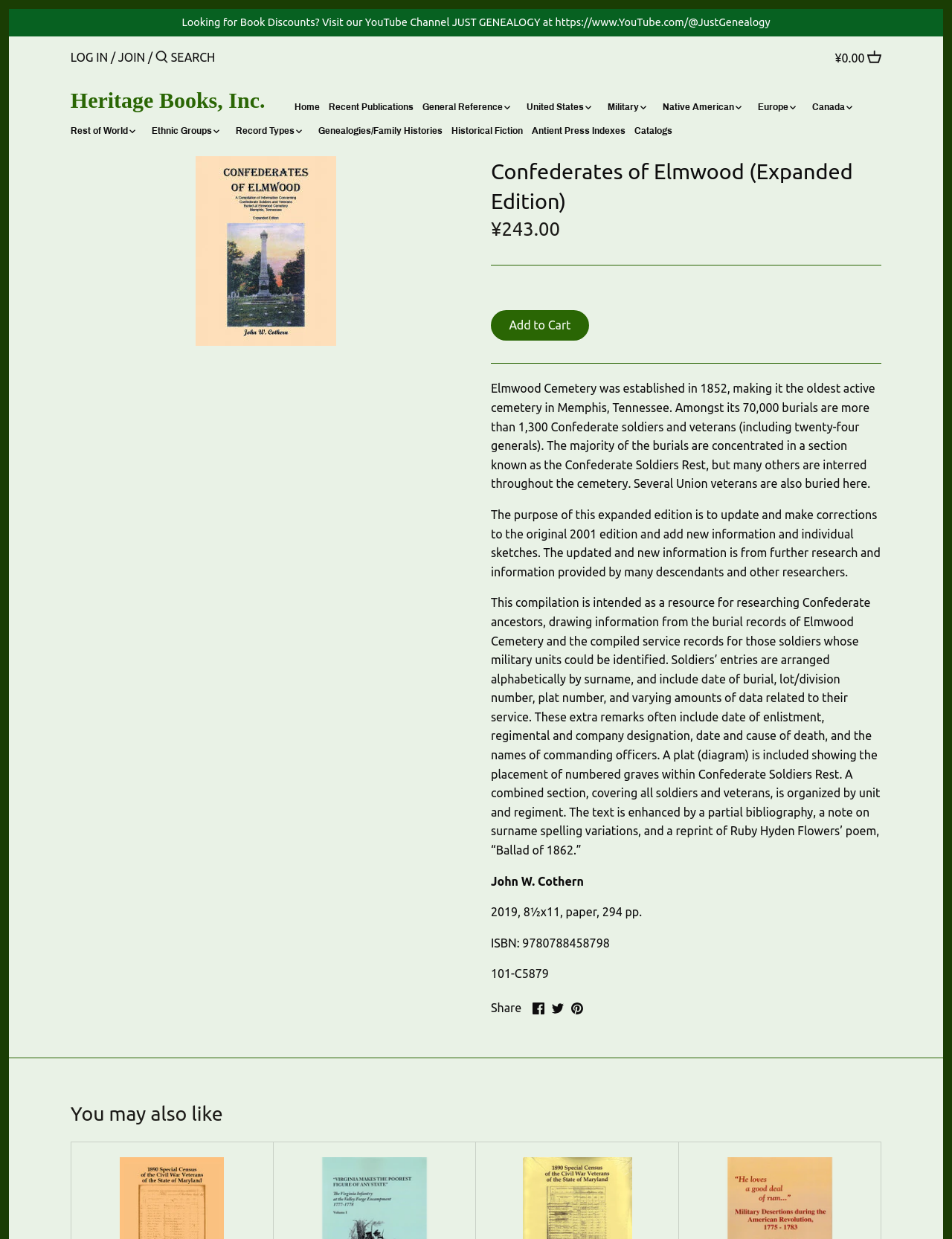Find the coordinates for the bounding box of the element with this description: "Religion and Church History".

[0.016, 0.23, 0.325, 0.249]